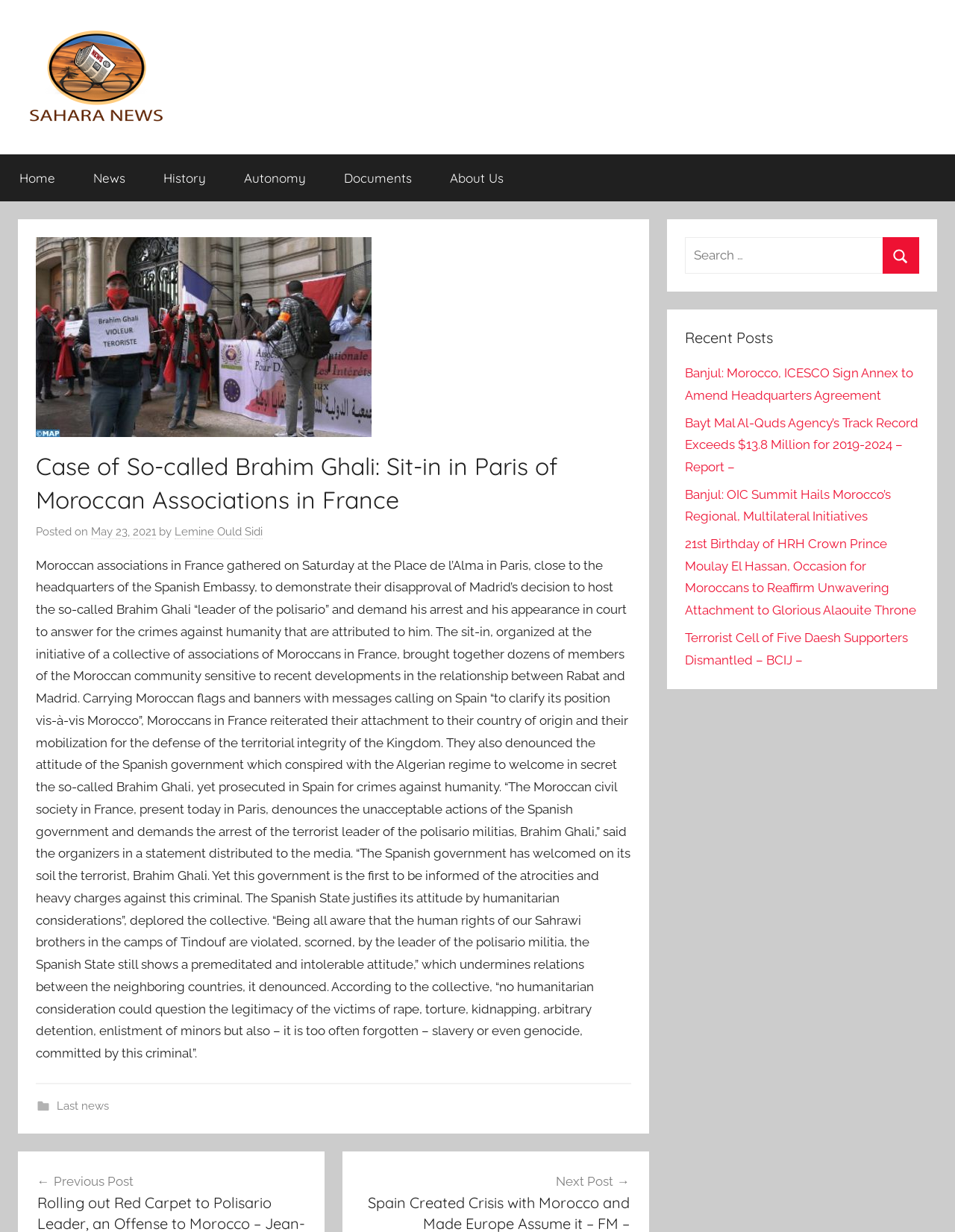Using the information shown in the image, answer the question with as much detail as possible: What is the name of the news website?

I determined the answer by looking at the top-left corner of the webpage, where I found a logo and a text 'Sahara News' which is likely to be the name of the news website.